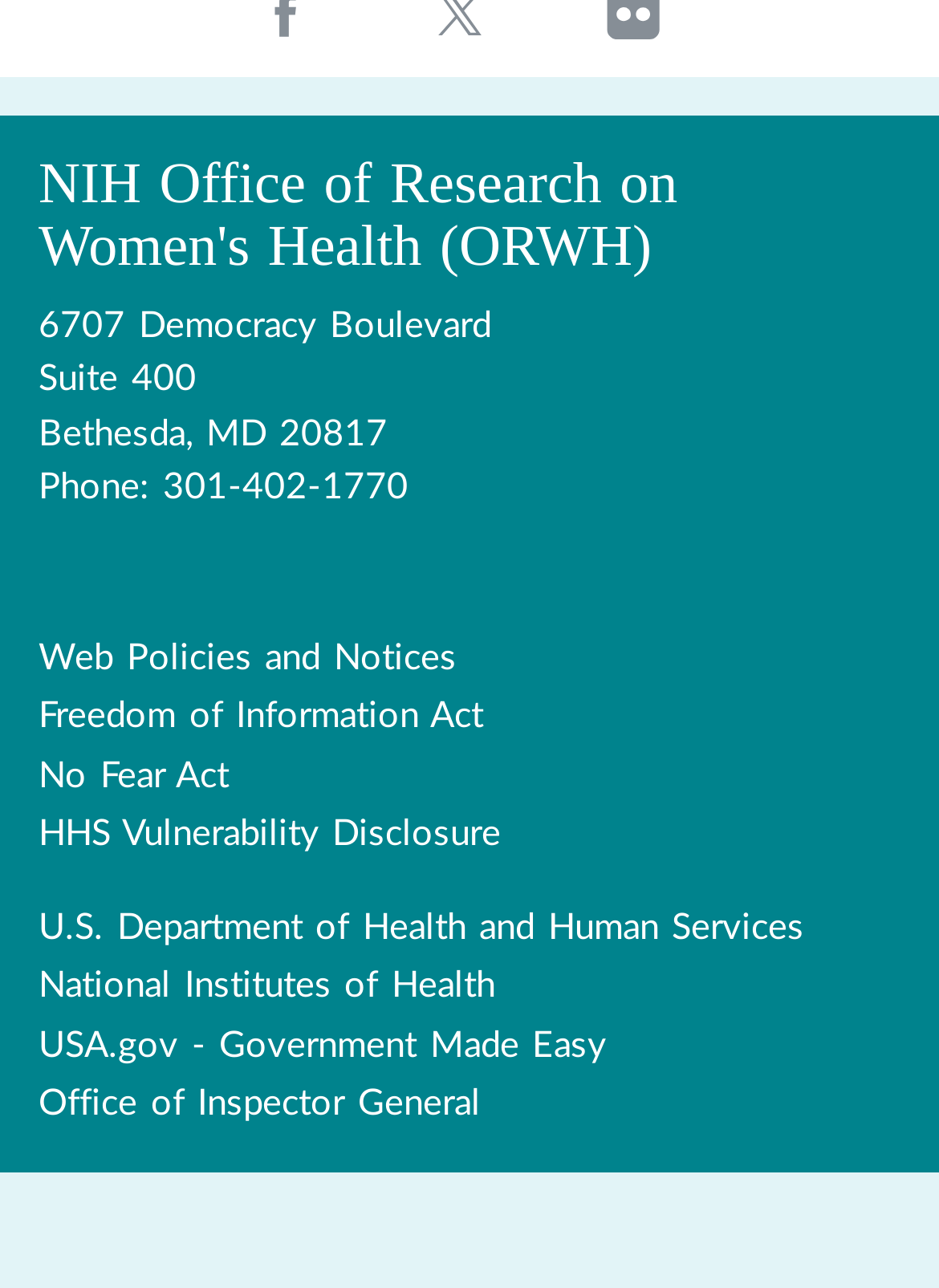Answer briefly with one word or phrase:
What is the address of NIH Office of Research on Women's Health?

6707 Democracy Boulevard, Suite 400, Bethesda, MD 20817